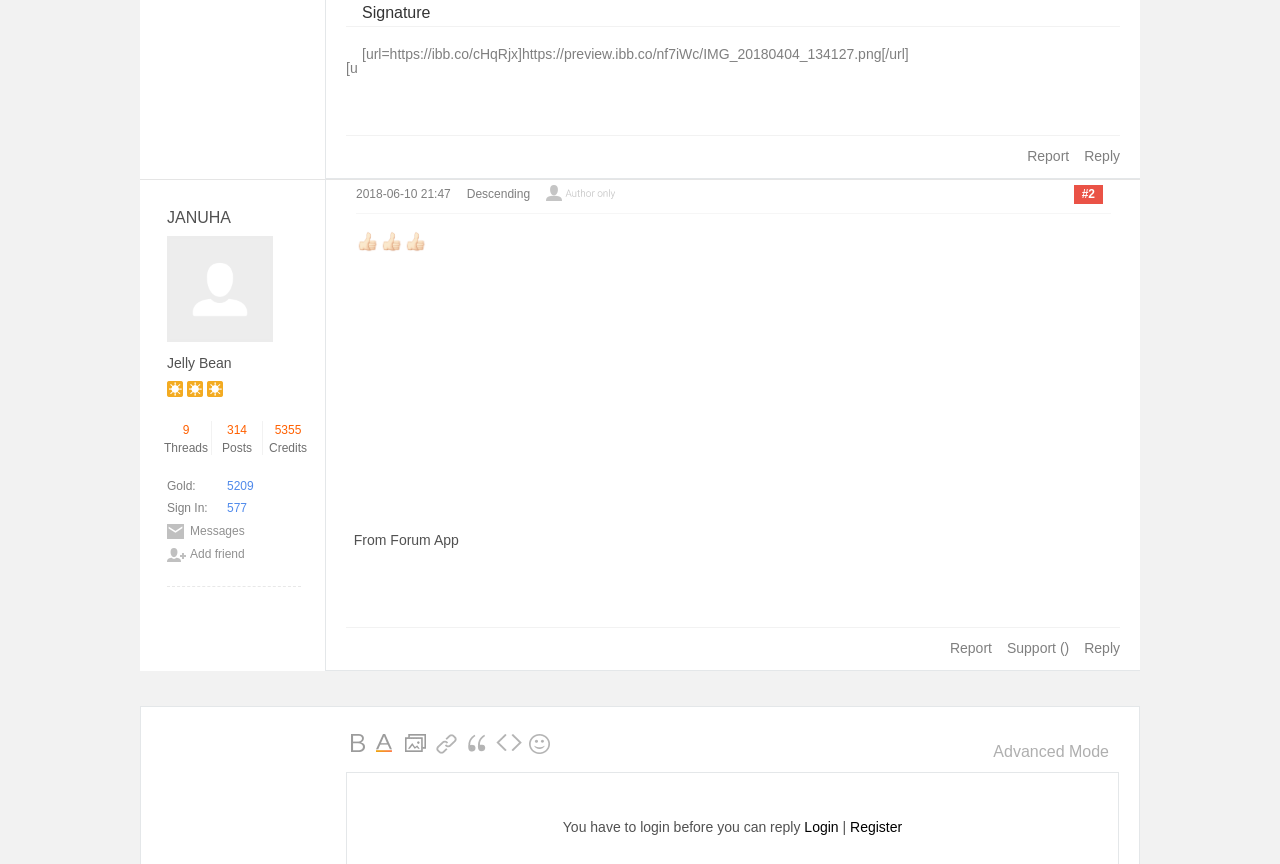What is the gold credit of the user?
Provide an in-depth and detailed answer to the question.

The gold credit of the user can be found in the StaticText element with the text '5209' which is located in the gridcell element with the text 'JANUHA Jelly Bean Level: 12 9 Threads 314 Posts 5355 Credits Gold: 5209 Sign In: 577 Messages Add friend'.